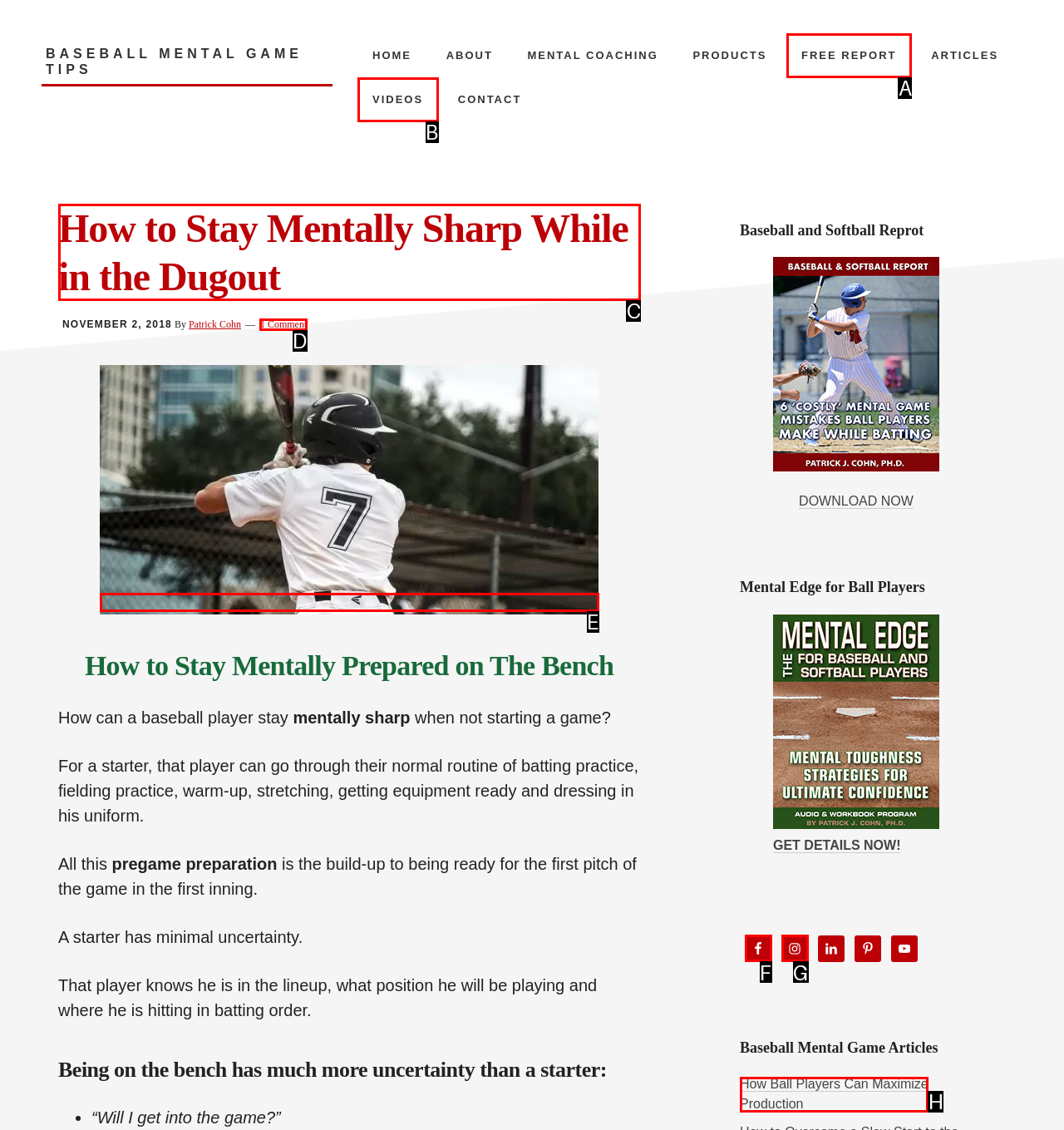Find the HTML element to click in order to complete this task: Read the article 'How to Stay Mentally Sharp While in the Dugout'
Answer with the letter of the correct option.

C